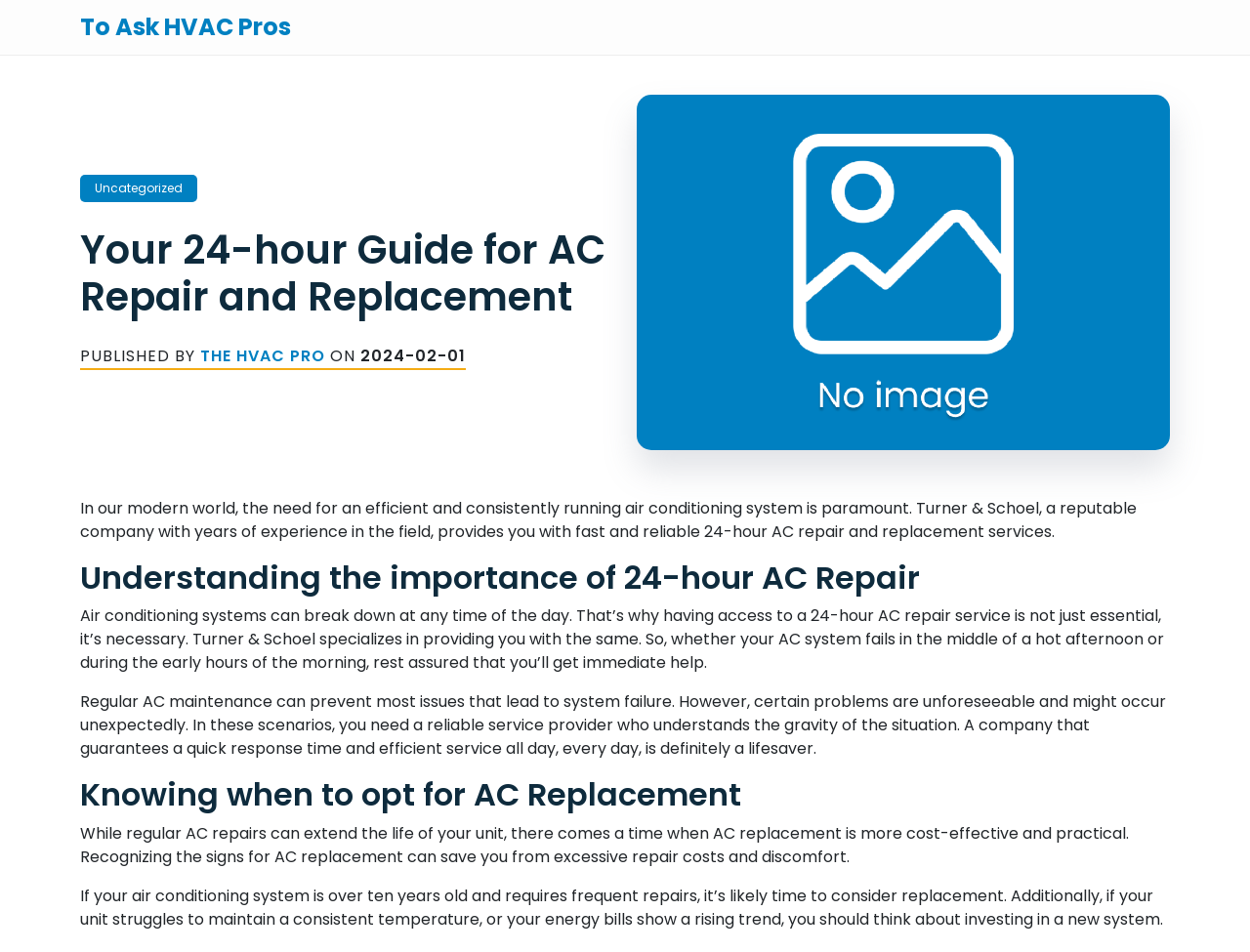Please give a concise answer to this question using a single word or phrase: 
Who published the article?

THE HVAC PRO